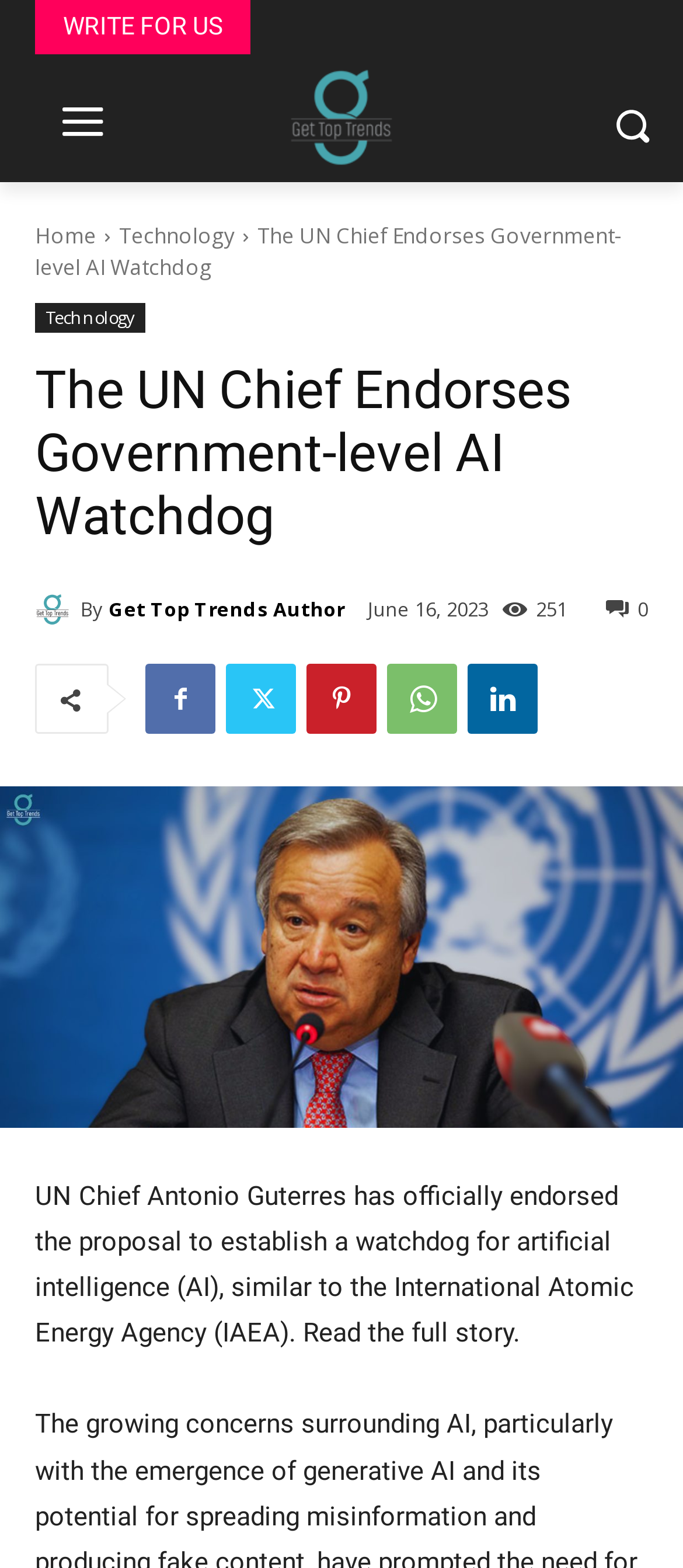Identify the bounding box coordinates for the region to click in order to carry out this instruction: "Click on the 'Home' link". Provide the coordinates using four float numbers between 0 and 1, formatted as [left, top, right, bottom].

[0.051, 0.141, 0.141, 0.16]